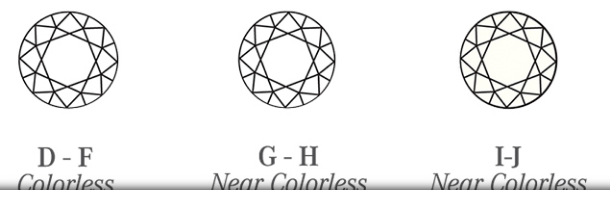Use a single word or phrase to answer the question:
What is the category of diamonds graded I-J?

Near Colorless